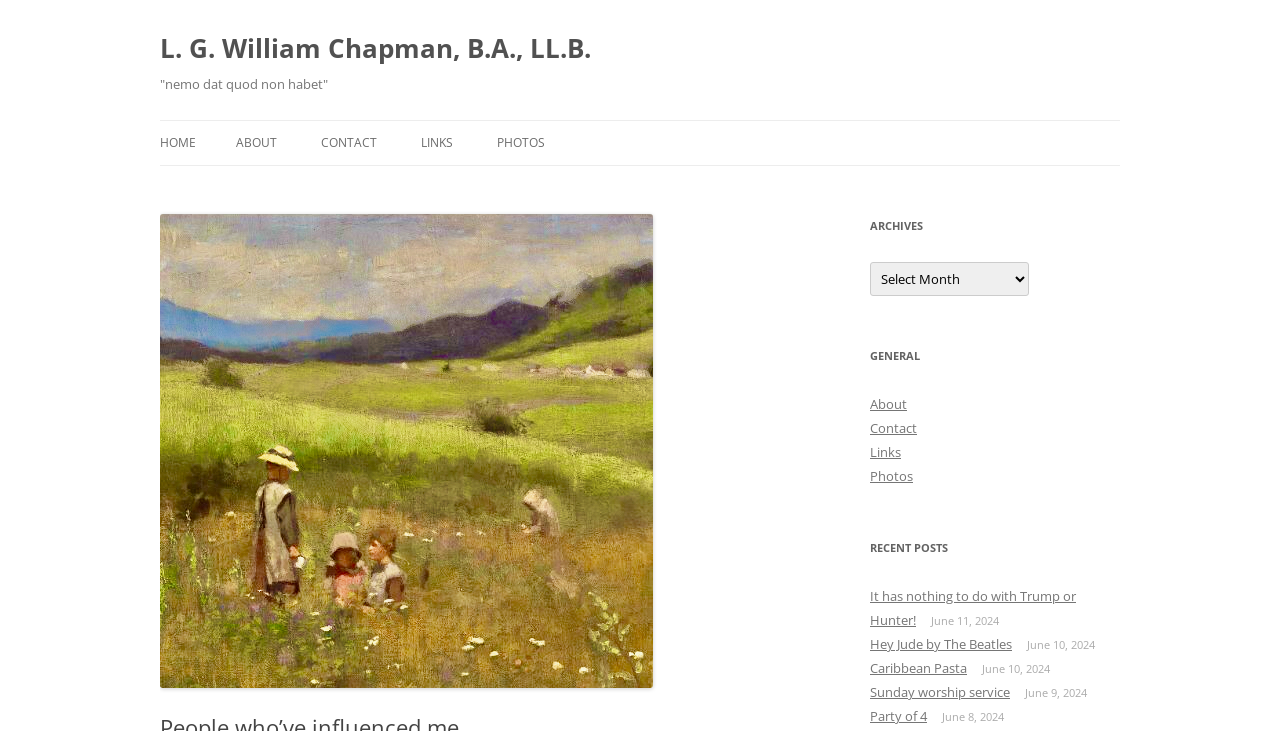How many links are there in the 'RECENT POSTS' category?
Based on the screenshot, provide your answer in one word or phrase.

5